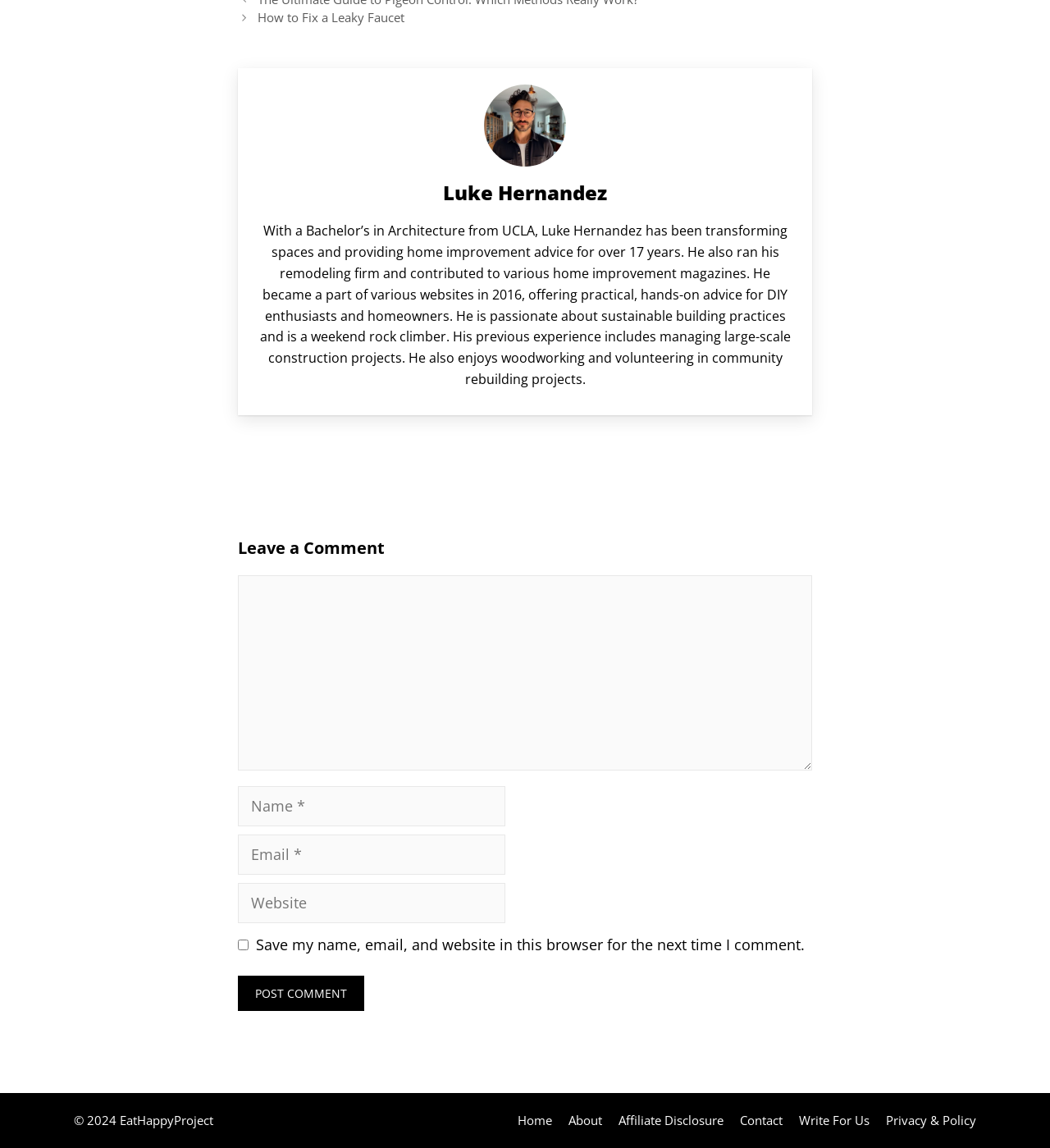Please identify the bounding box coordinates of the element I should click to complete this instruction: 'Explore Tegalalang Rice Terrace'. The coordinates should be given as four float numbers between 0 and 1, like this: [left, top, right, bottom].

None